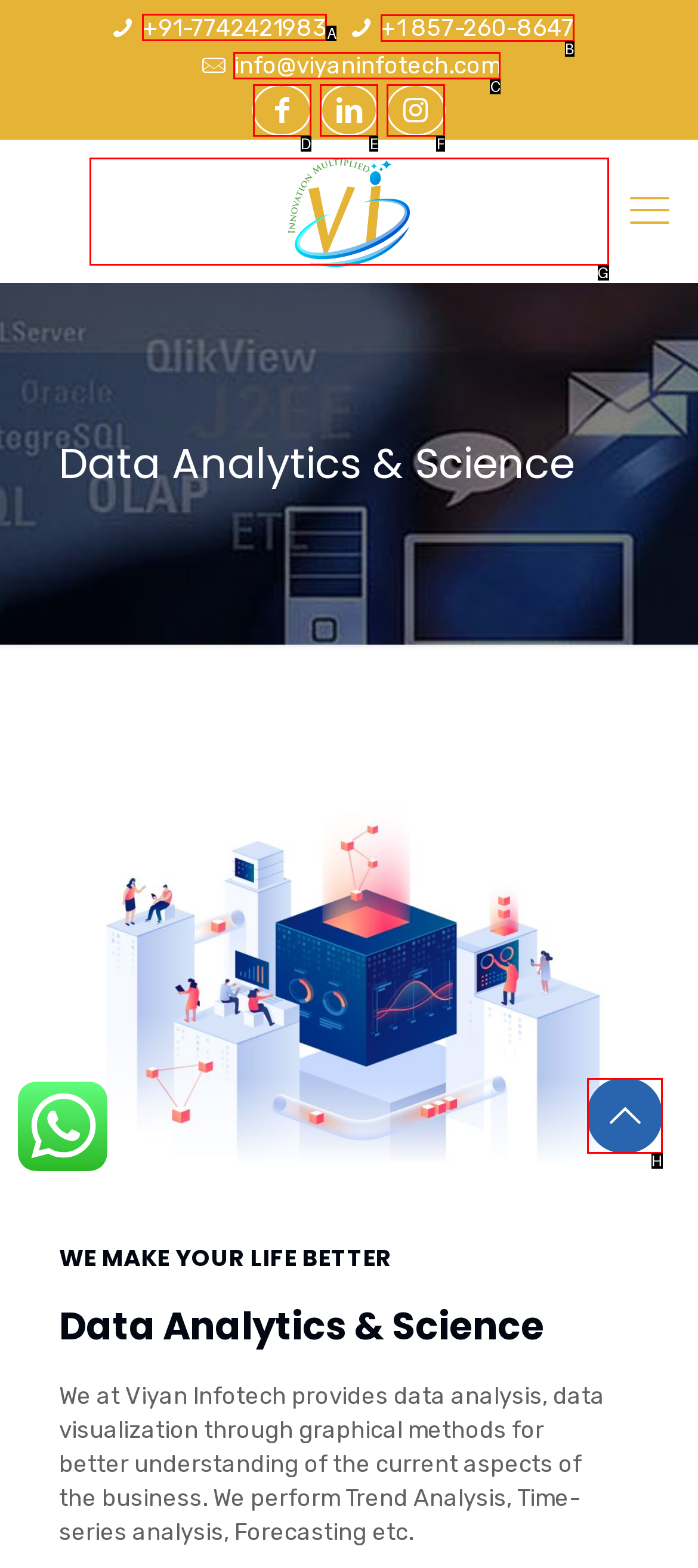To perform the task "Call the Indian phone number", which UI element's letter should you select? Provide the letter directly.

A